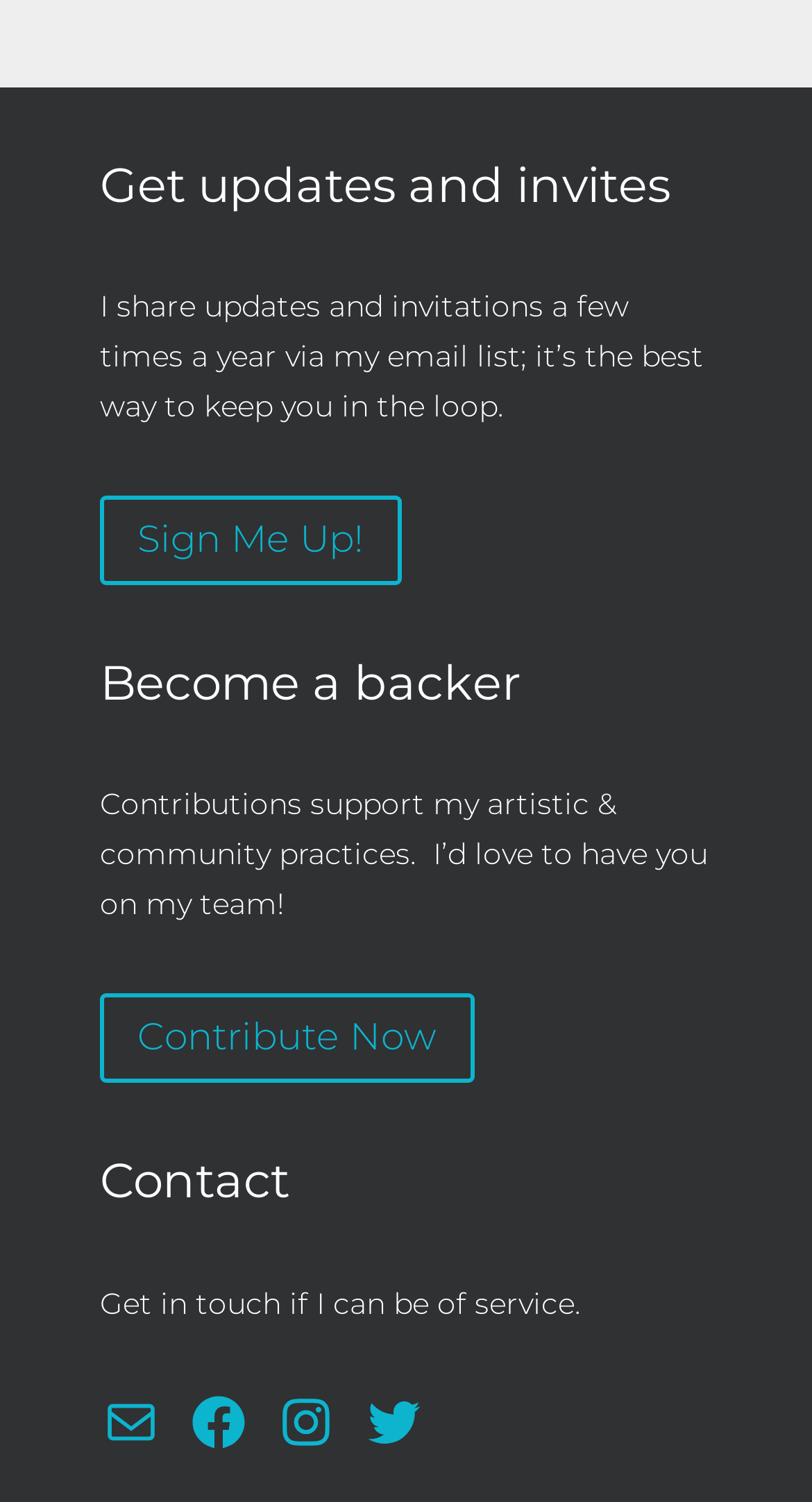Answer the question using only a single word or phrase: 
What is the purpose of the email list?

Get updates and invites